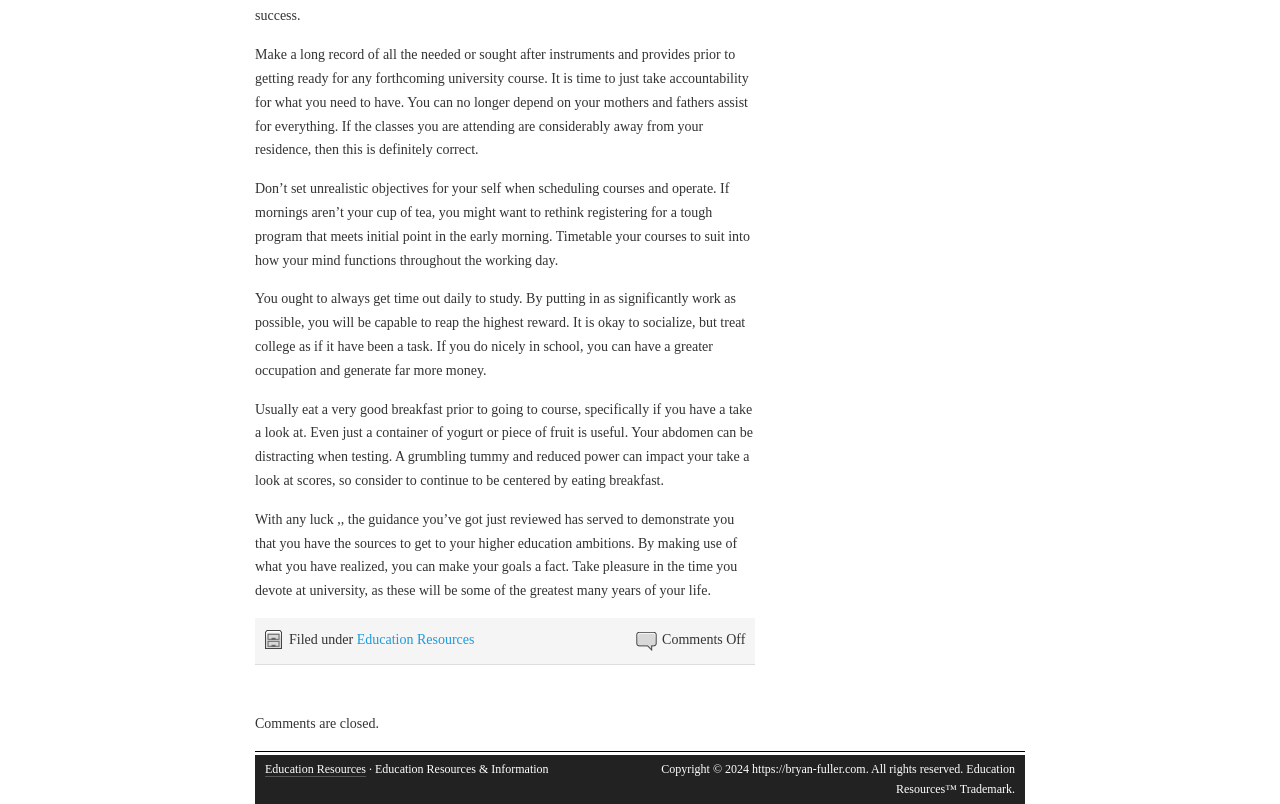Find the coordinates for the bounding box of the element with this description: "Education Resources".

[0.207, 0.948, 0.286, 0.967]